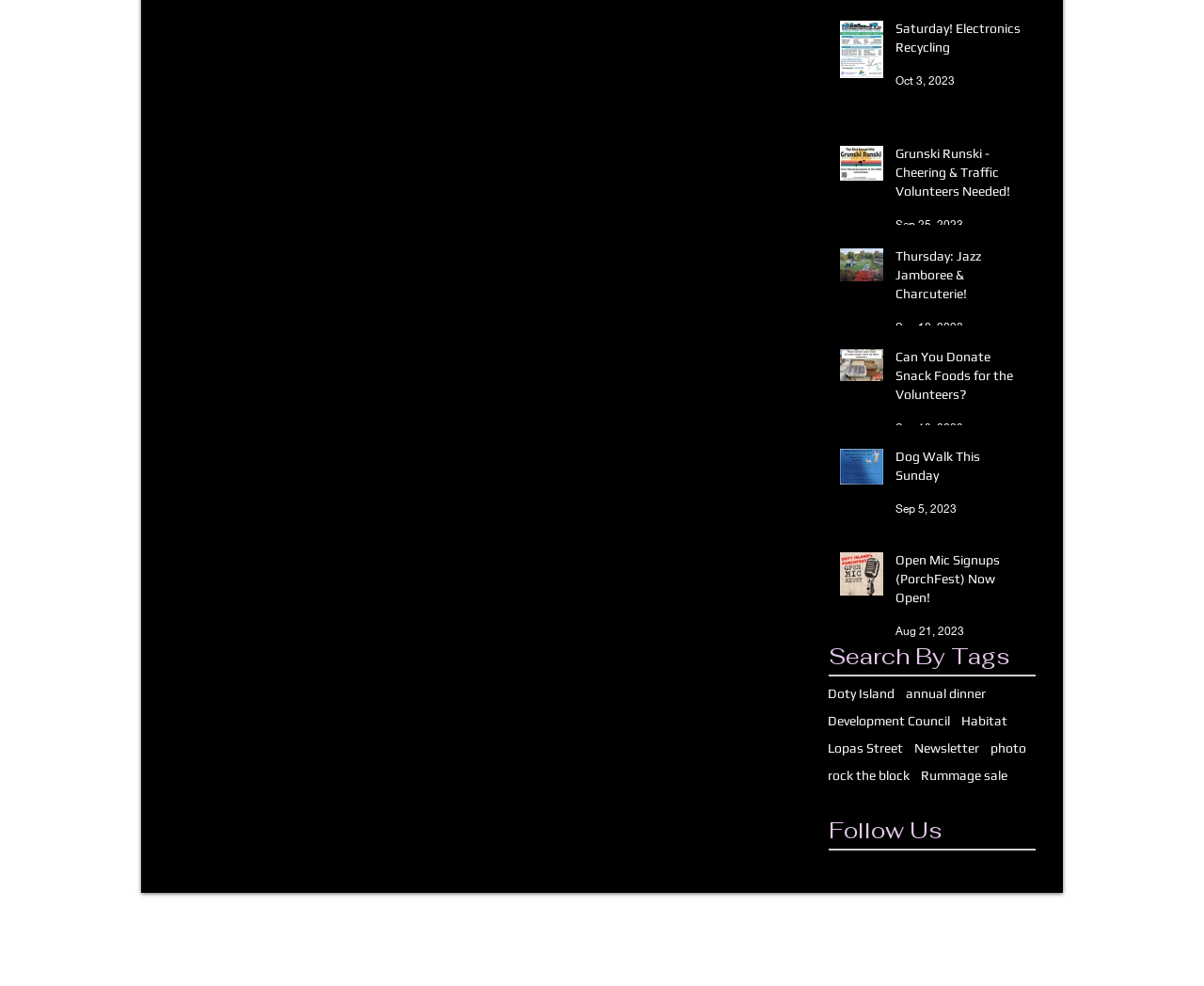How many tags are available for search?
Based on the image, give a concise answer in the form of a single word or short phrase.

12